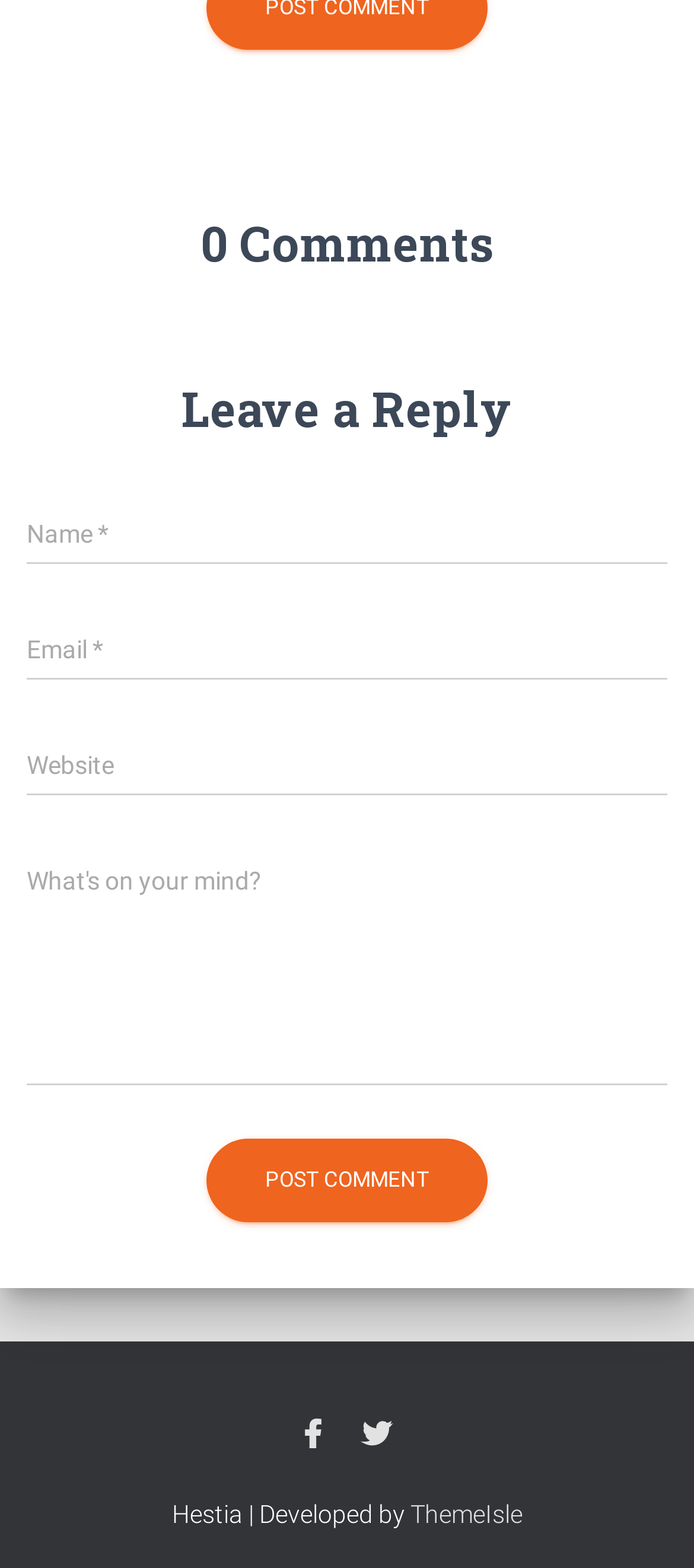Find the bounding box coordinates of the clickable area required to complete the following action: "Type your email".

[0.038, 0.394, 0.962, 0.435]